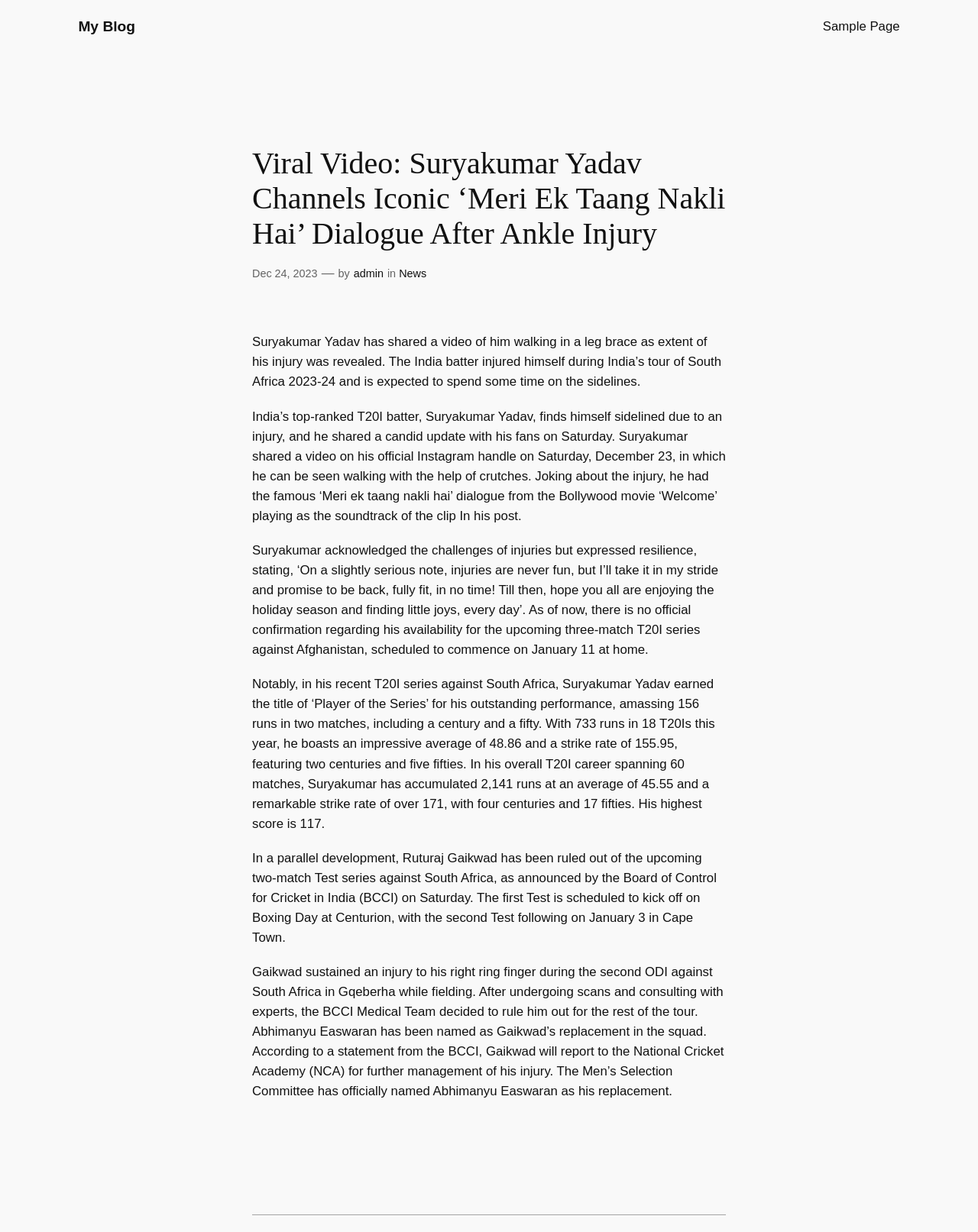Extract the main headline from the webpage and generate its text.

Viral Video: Suryakumar Yadav Channels Iconic ‘Meri Ek Taang Nakli Hai’ Dialogue After Ankle Injury